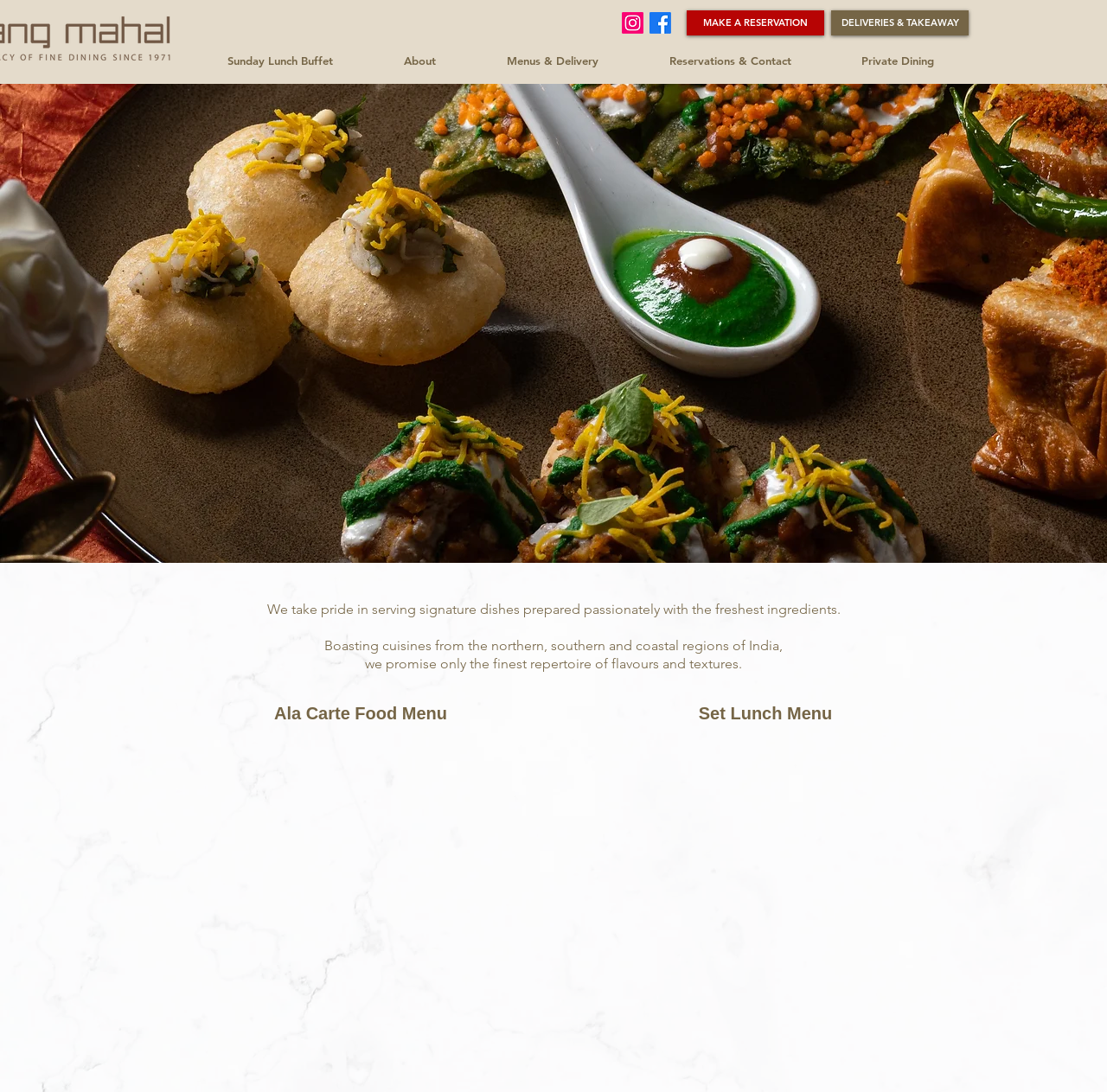Generate a comprehensive description of the webpage content.

The webpage is about Rang Mahal, an Indian fine dining restaurant in Singapore established in 1971. At the top, there is a social bar with links to the restaurant's Instagram and Facebook pages, each accompanied by an image. To the right of the social bar, there are three prominent links: "MAKE A RESERVATION", "DELIVERIES & TAKEAWAY", and a navigation menu labeled "Site".

The navigation menu has several links, including "Sunday Lunch Buffet", "About", "Menus & Delivery", "Reservations & Contact", and "Private Dining". Below the navigation menu, there is a large image that spans the entire width of the page.

The main content of the page is divided into two sections. The first section has a heading that describes the restaurant's culinary philosophy, emphasizing the use of fresh ingredients and diverse regional cuisines from India. The second section is divided into two parts, with headings "Ala Carte Food Menu" and "Set Lunch Menu", suggesting that the page provides information about the restaurant's menus.